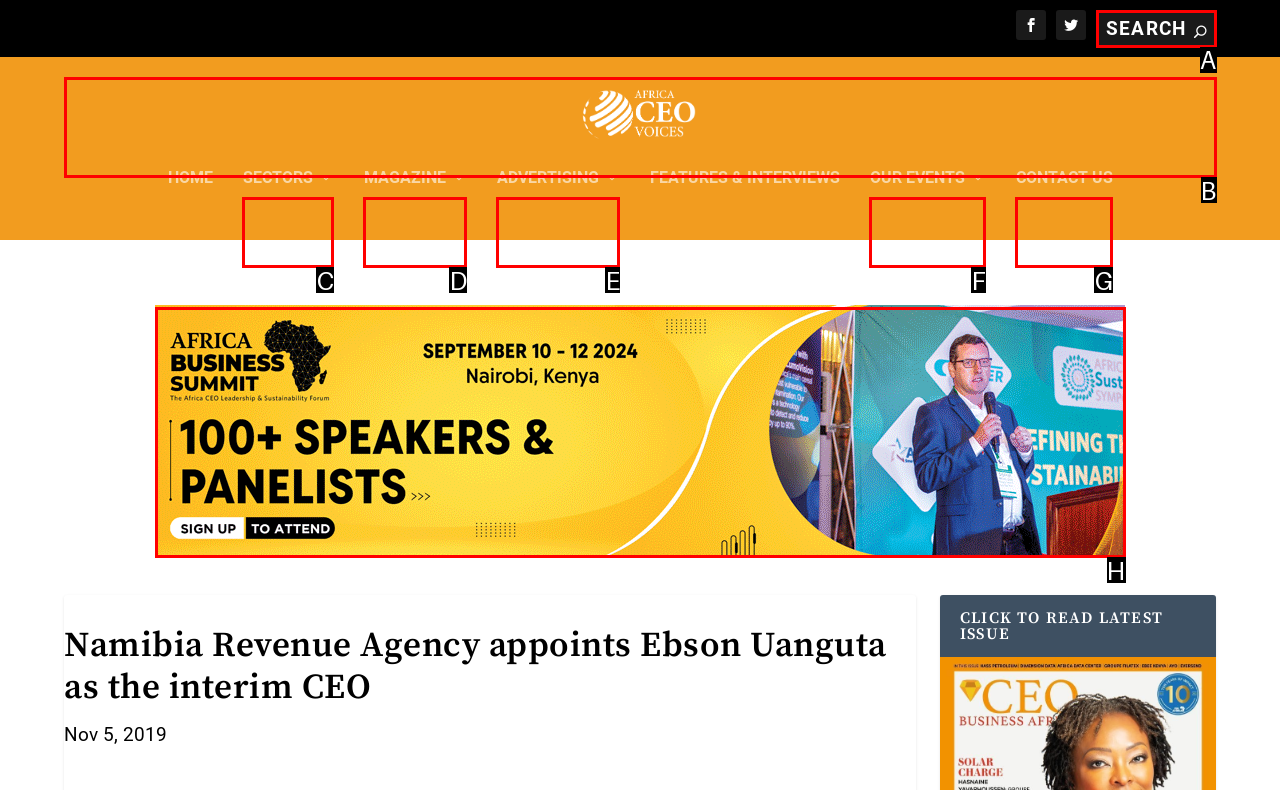Based on the given description: name="s" placeholder="Search" title="Search for:", identify the correct option and provide the corresponding letter from the given choices directly.

A